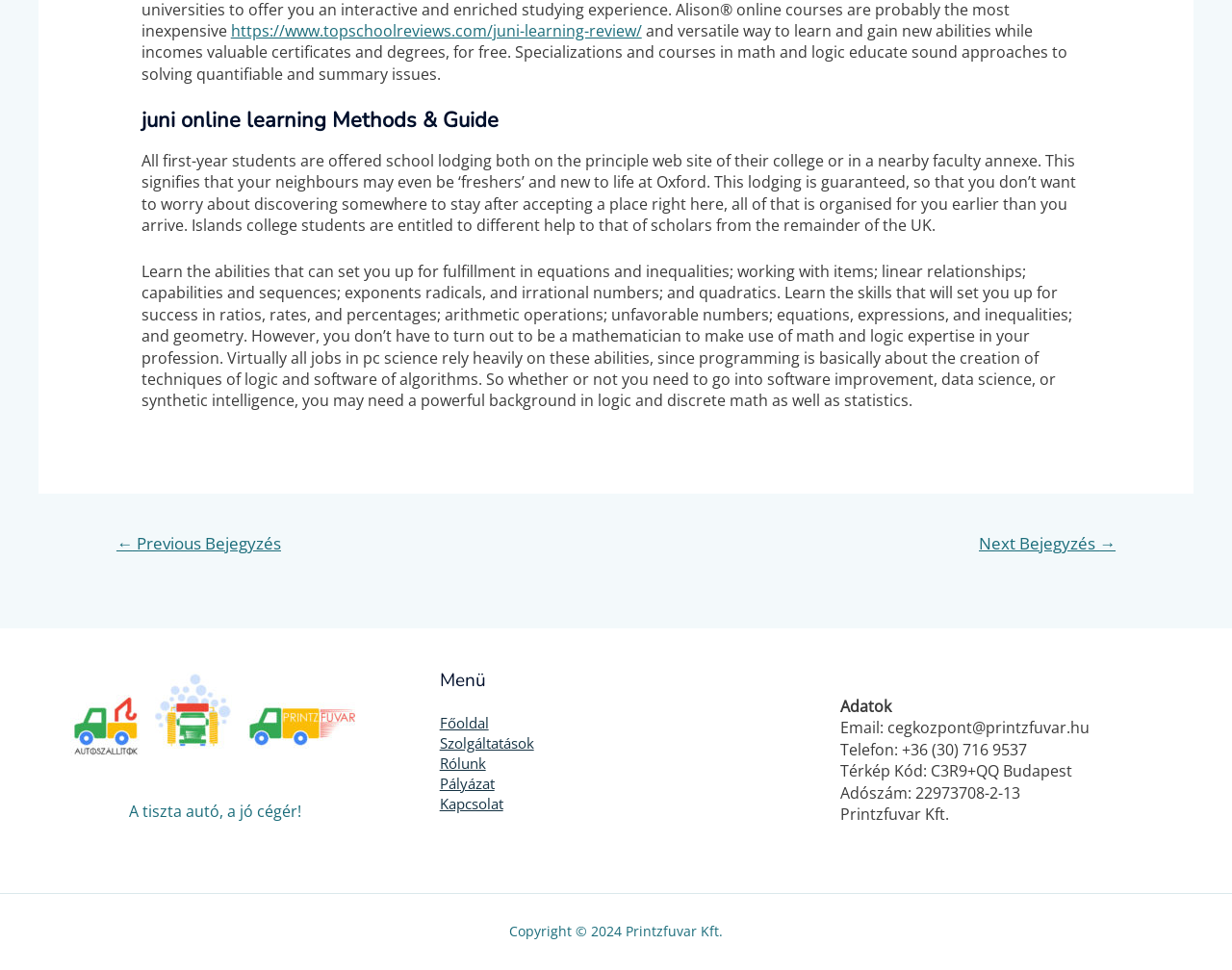Examine the image carefully and respond to the question with a detailed answer: 
What is the copyright year mentioned in the footer?

The copyright year mentioned in the footer is 2024, as indicated by the text 'Copyright © 2024 Printzfuvar Kft.'.